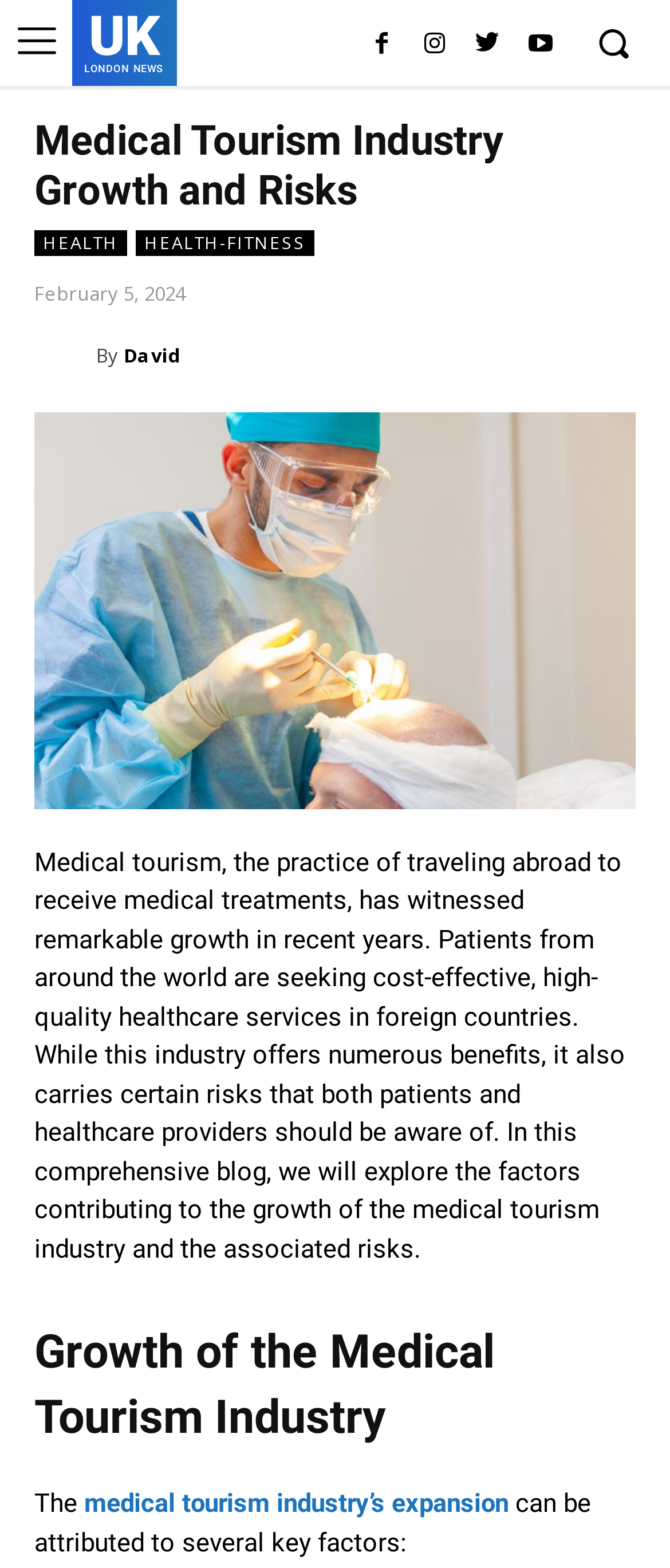Analyze the image and answer the question with as much detail as possible: 
How many social media links are there?

The number of social media links can be determined by counting the link elements that contain icons, which are represented by Unicode characters such as '', '', '', ''. There are five such link elements, indicating that there are five social media links.